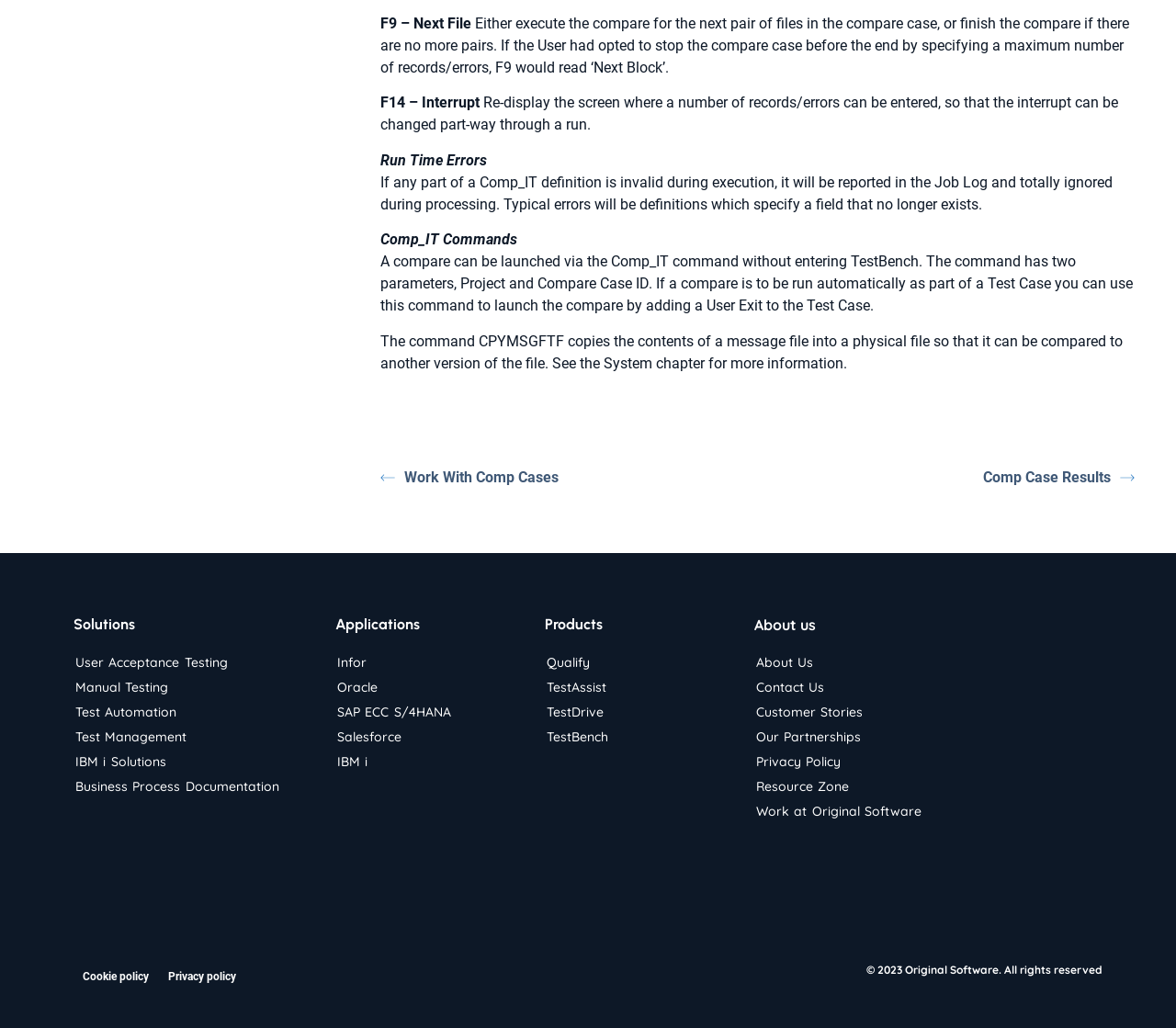What is the purpose of F9 key?
Using the image as a reference, answer the question with a short word or phrase.

Next or finish compare